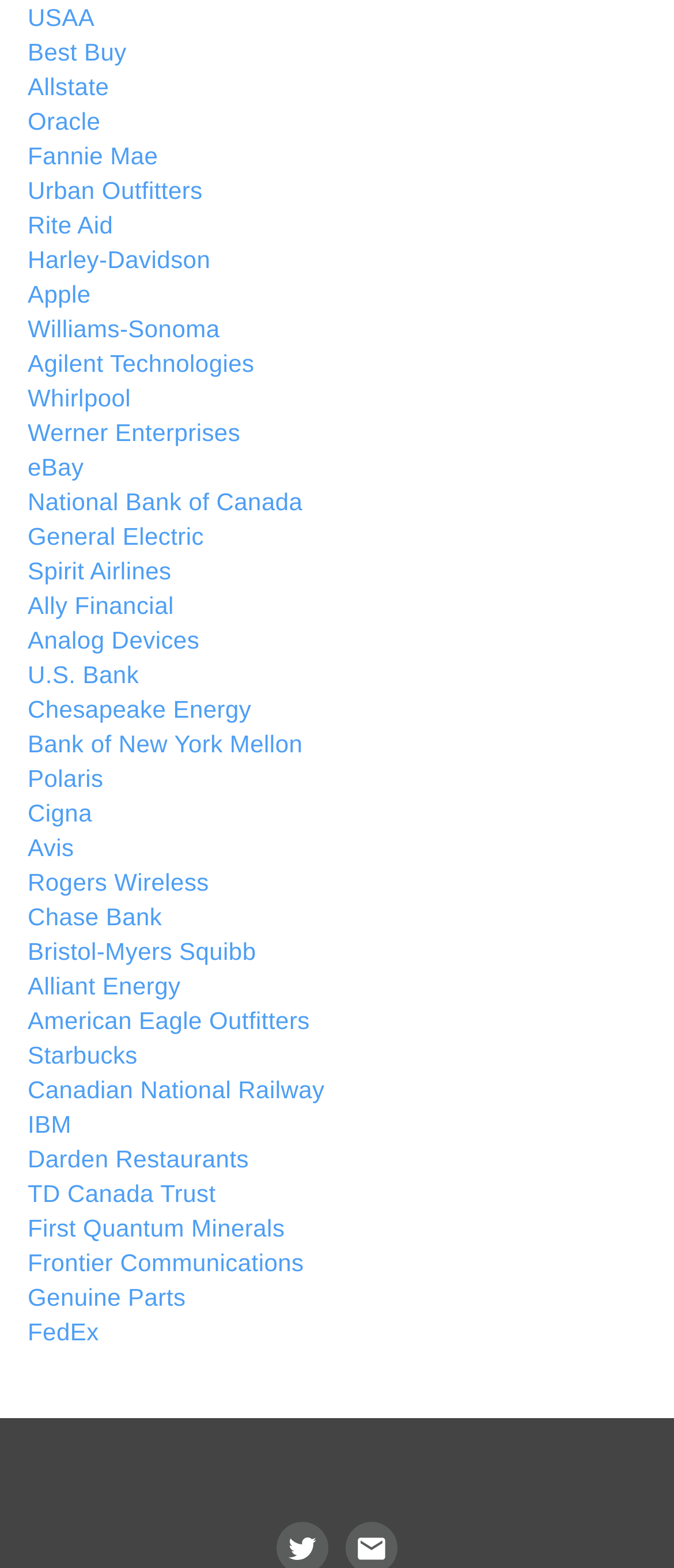Can you find the bounding box coordinates of the area I should click to execute the following instruction: "Go to Apple's page"?

[0.041, 0.179, 0.135, 0.196]